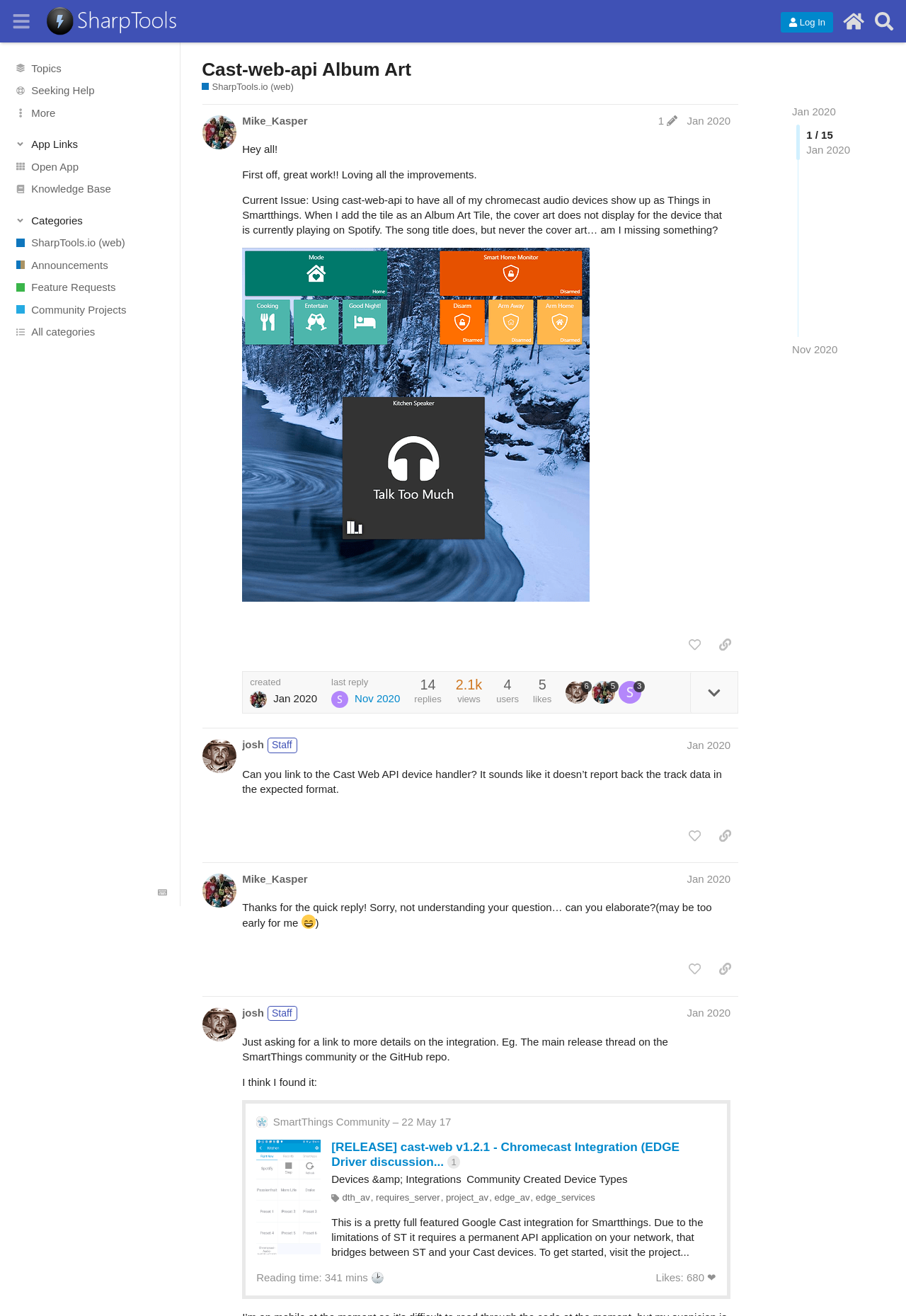Can you provide the bounding box coordinates for the element that should be clicked to implement the instruction: "Click the 'Log In' button"?

[0.862, 0.009, 0.92, 0.025]